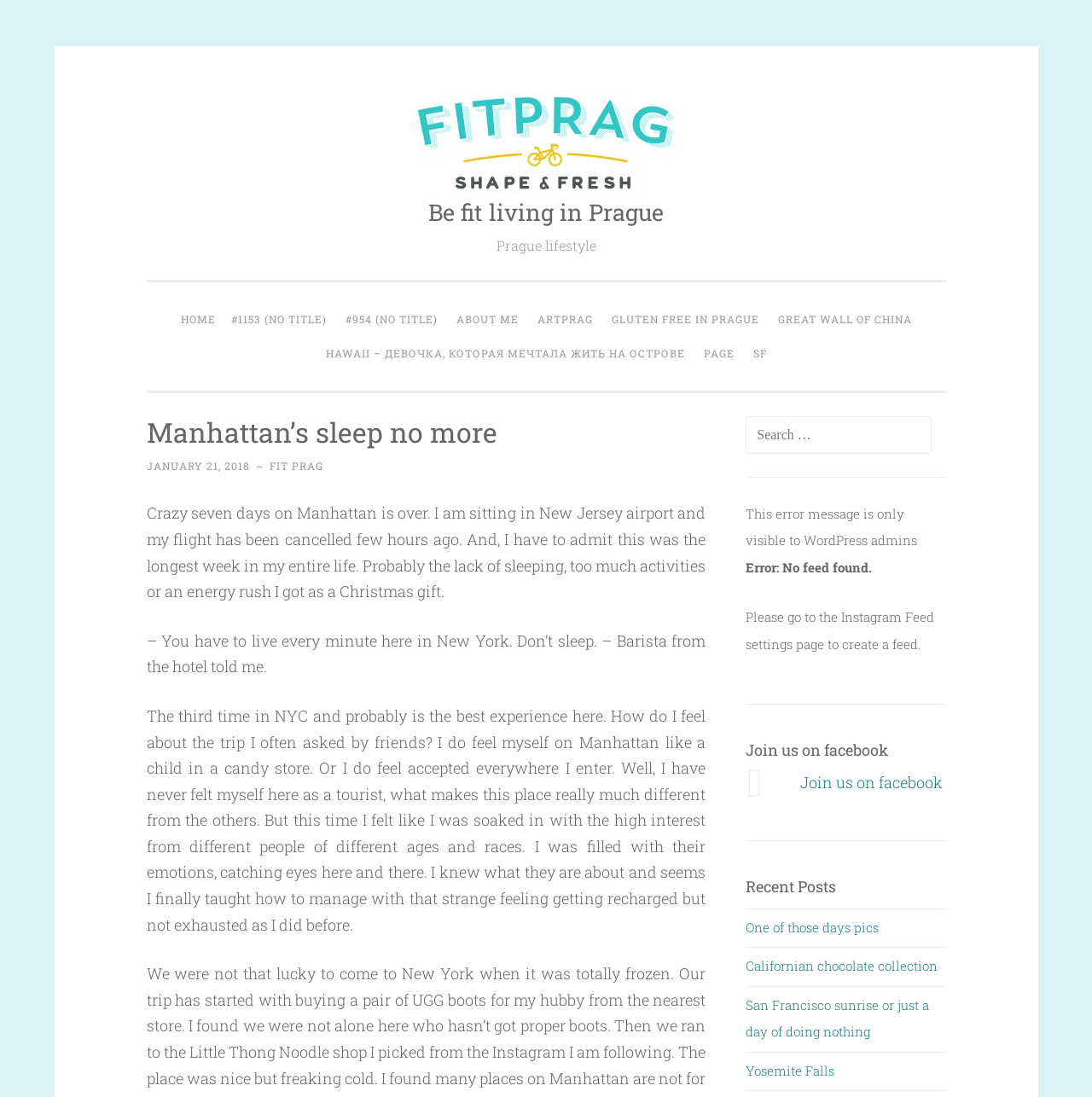What is the primary heading on this webpage?

Be fit living in Prague